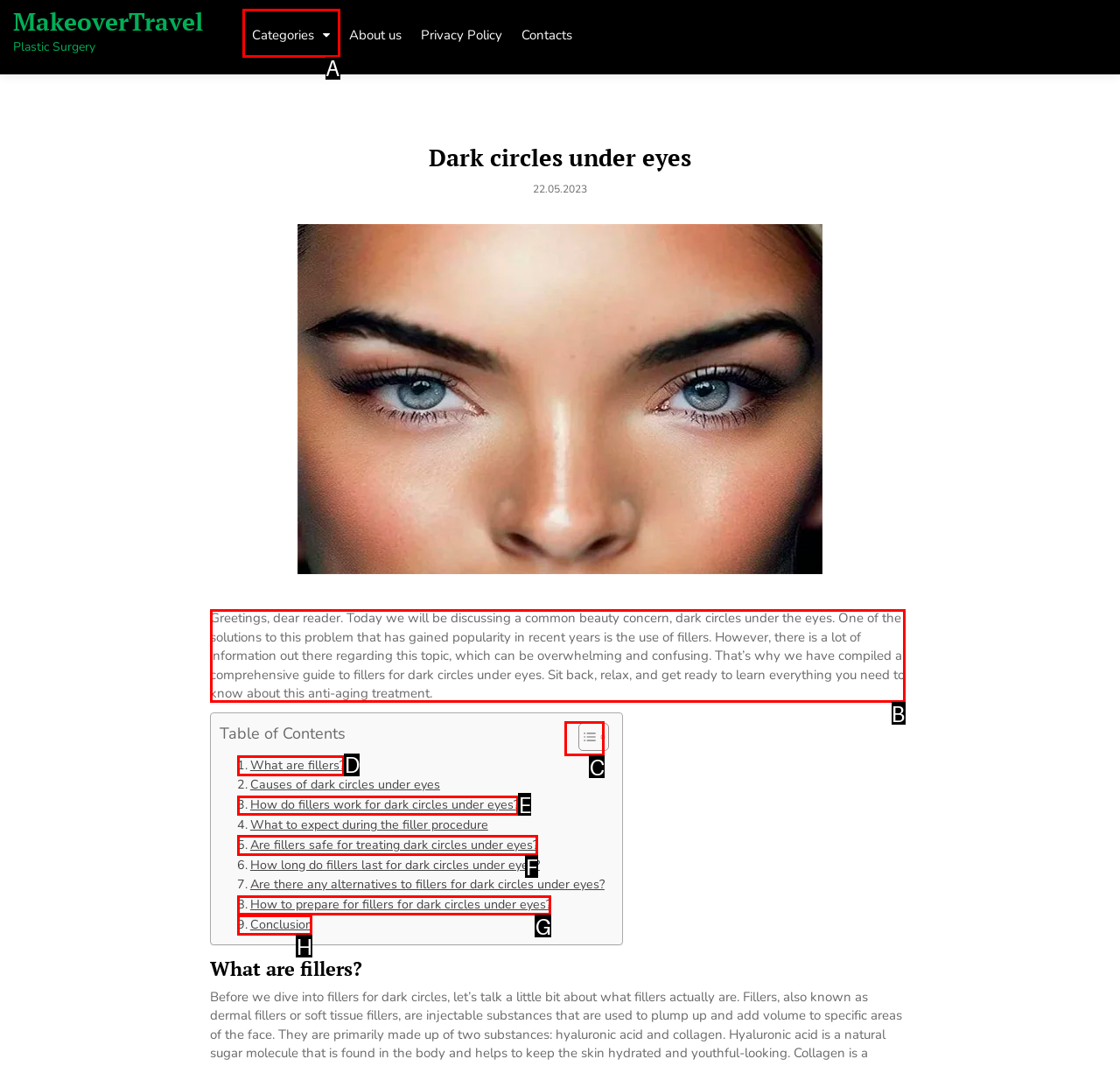Show which HTML element I need to click to perform this task: Read the article about dark circles under eyes Answer with the letter of the correct choice.

B